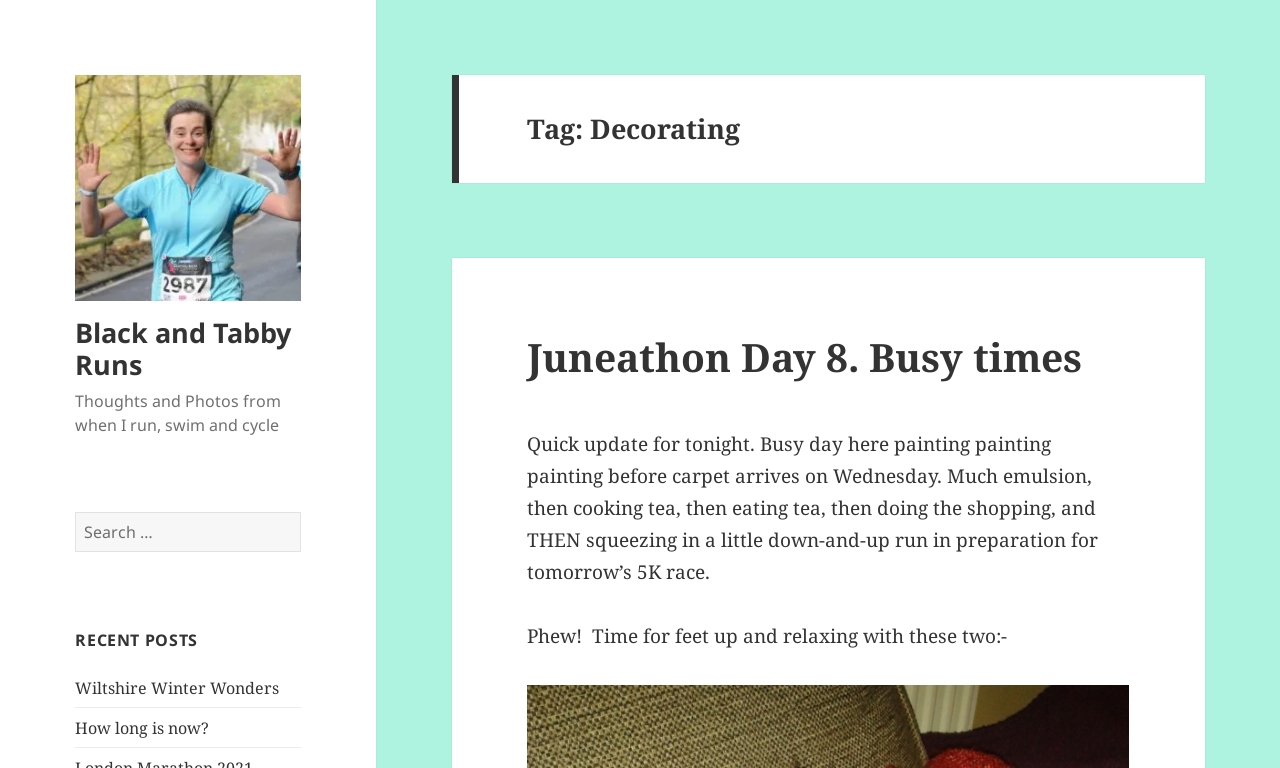What is the author's activity besides running?
Could you answer the question with a detailed and thorough explanation?

From the StaticText element 'Thoughts and Photos from when I run, swim and cycle', we can infer that the author's activities besides running are swimming and cycling.